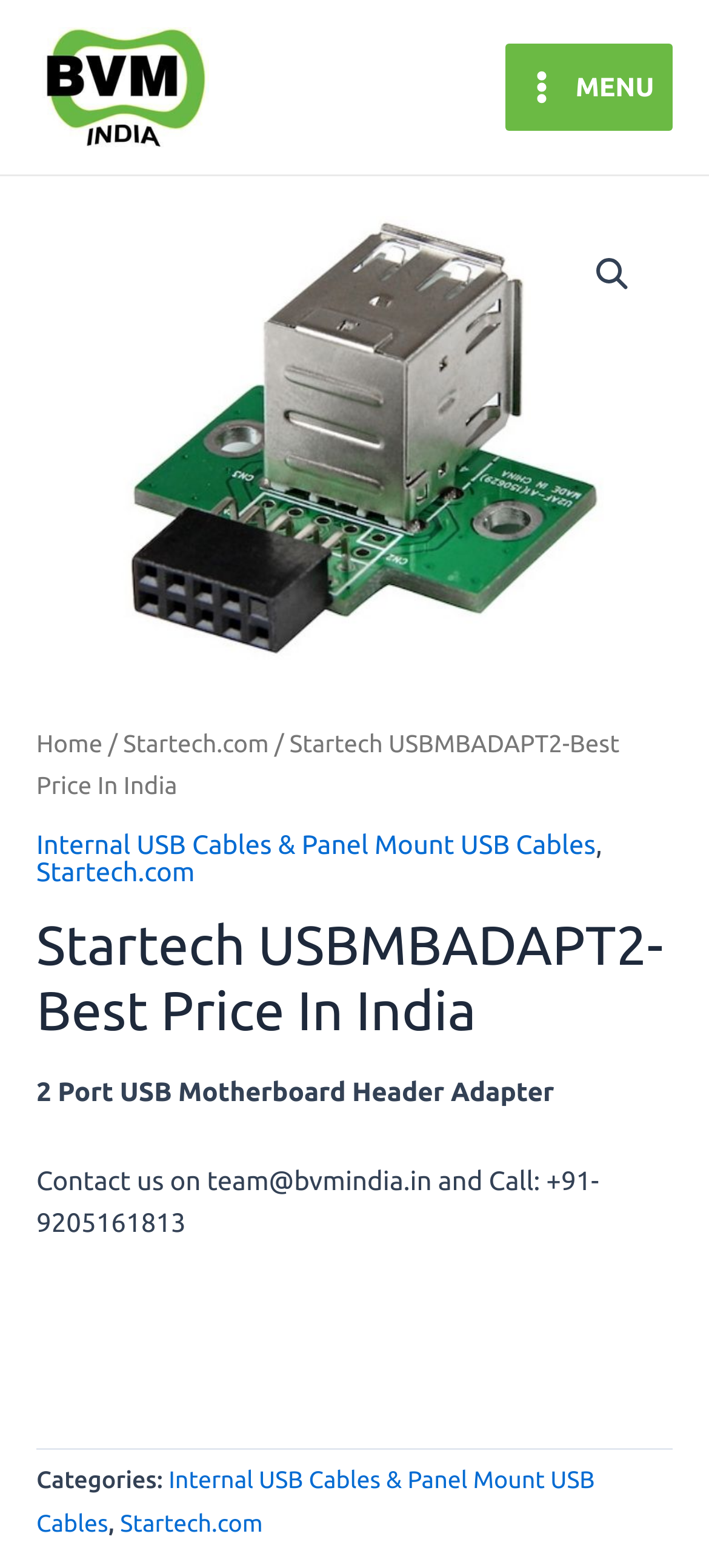Pinpoint the bounding box coordinates of the clickable element to carry out the following instruction: "Go to the home page."

[0.051, 0.465, 0.145, 0.483]